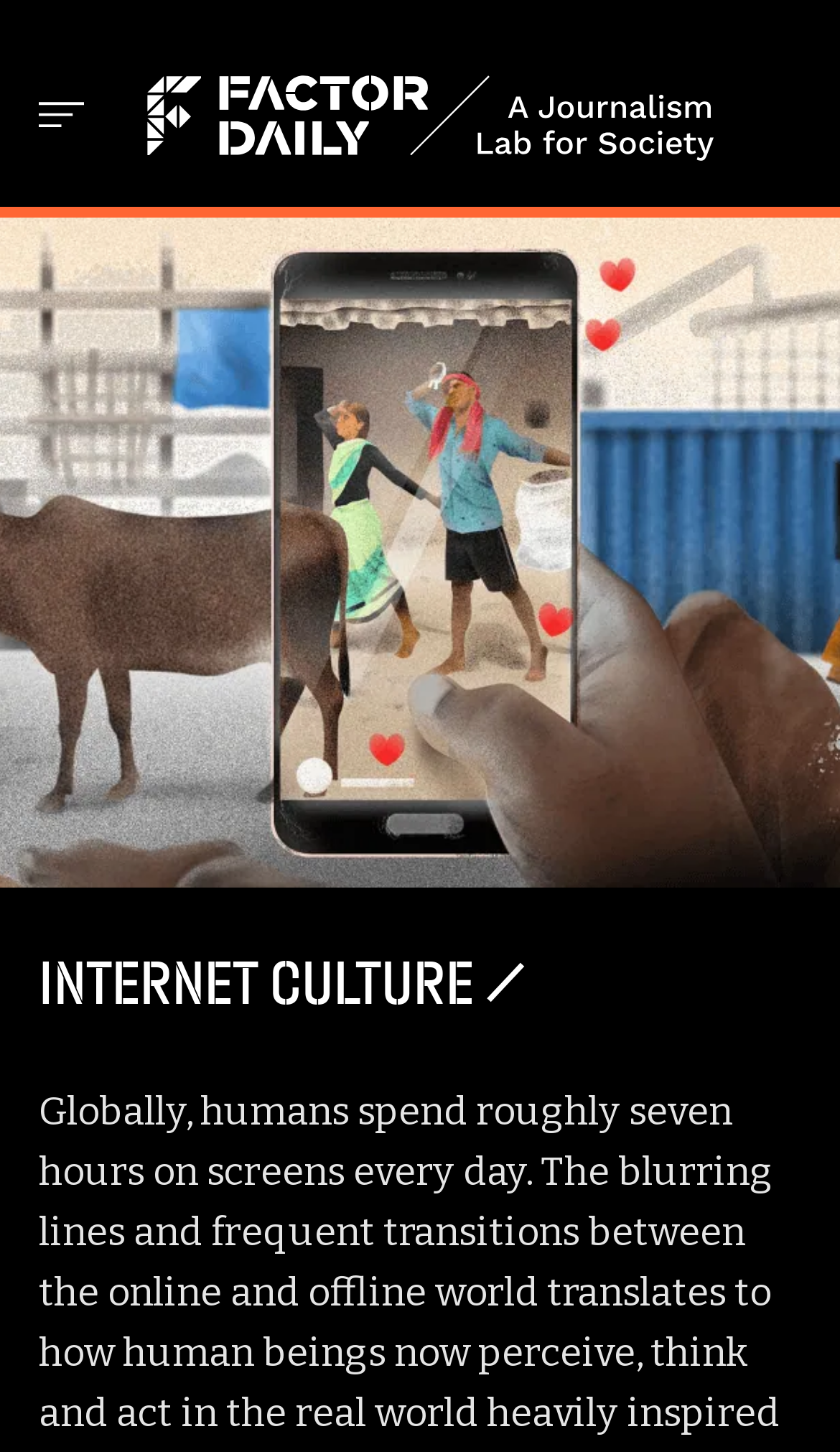What is the separator element below the heading?
Based on the image, answer the question with as much detail as possible.

Below the 'INTERNET CULTURE' heading, there is a separator element, which is an image with a bounding box of [0.577, 0.662, 0.628, 0.691]. This element is likely used to visually separate the heading from the rest of the content on the webpage.